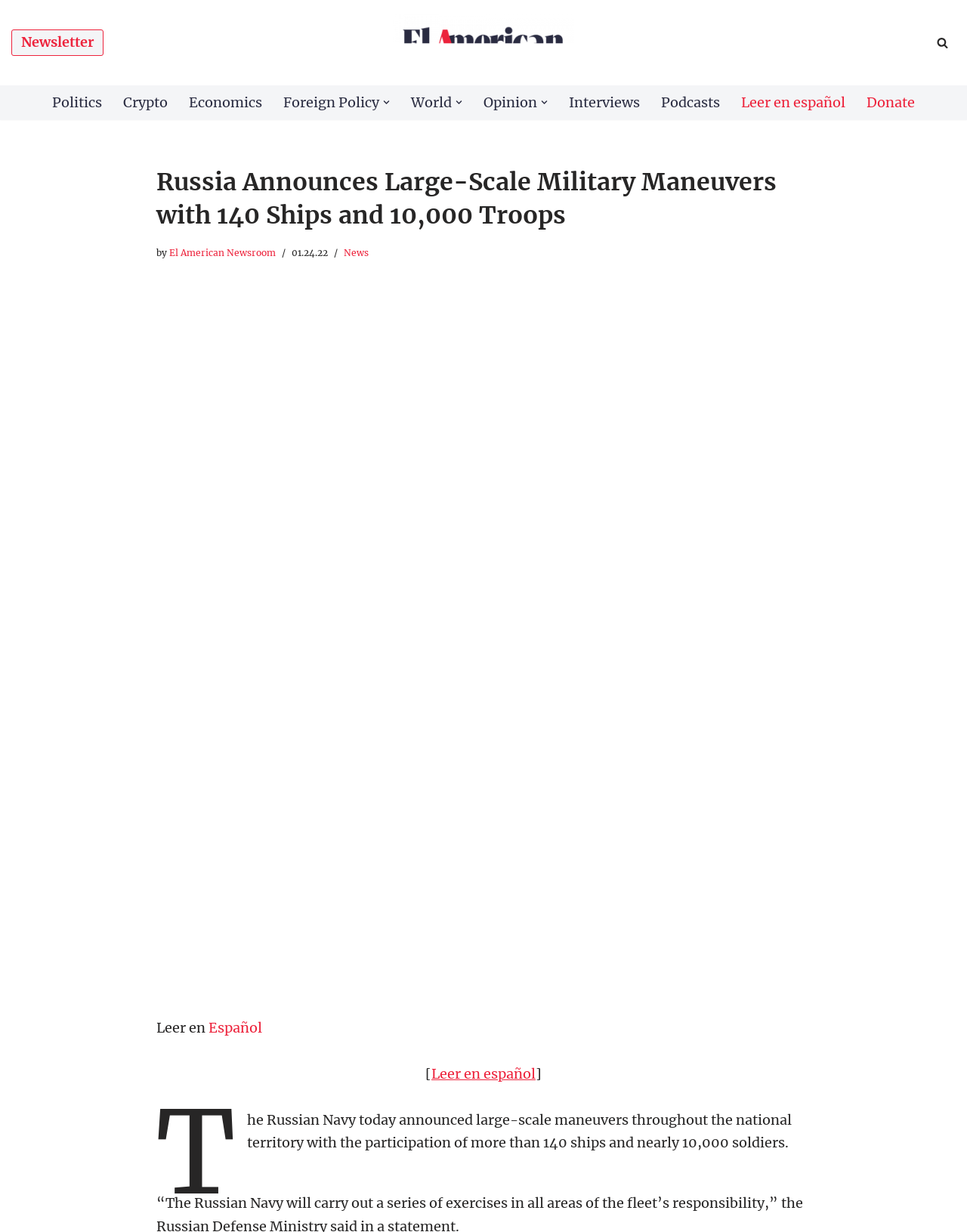Using the format (top-left x, top-left y, bottom-right x, bottom-right y), and given the element description, identify the bounding box coordinates within the screenshot: aria-label="El American" title="El American"

[0.406, 0.011, 0.594, 0.158]